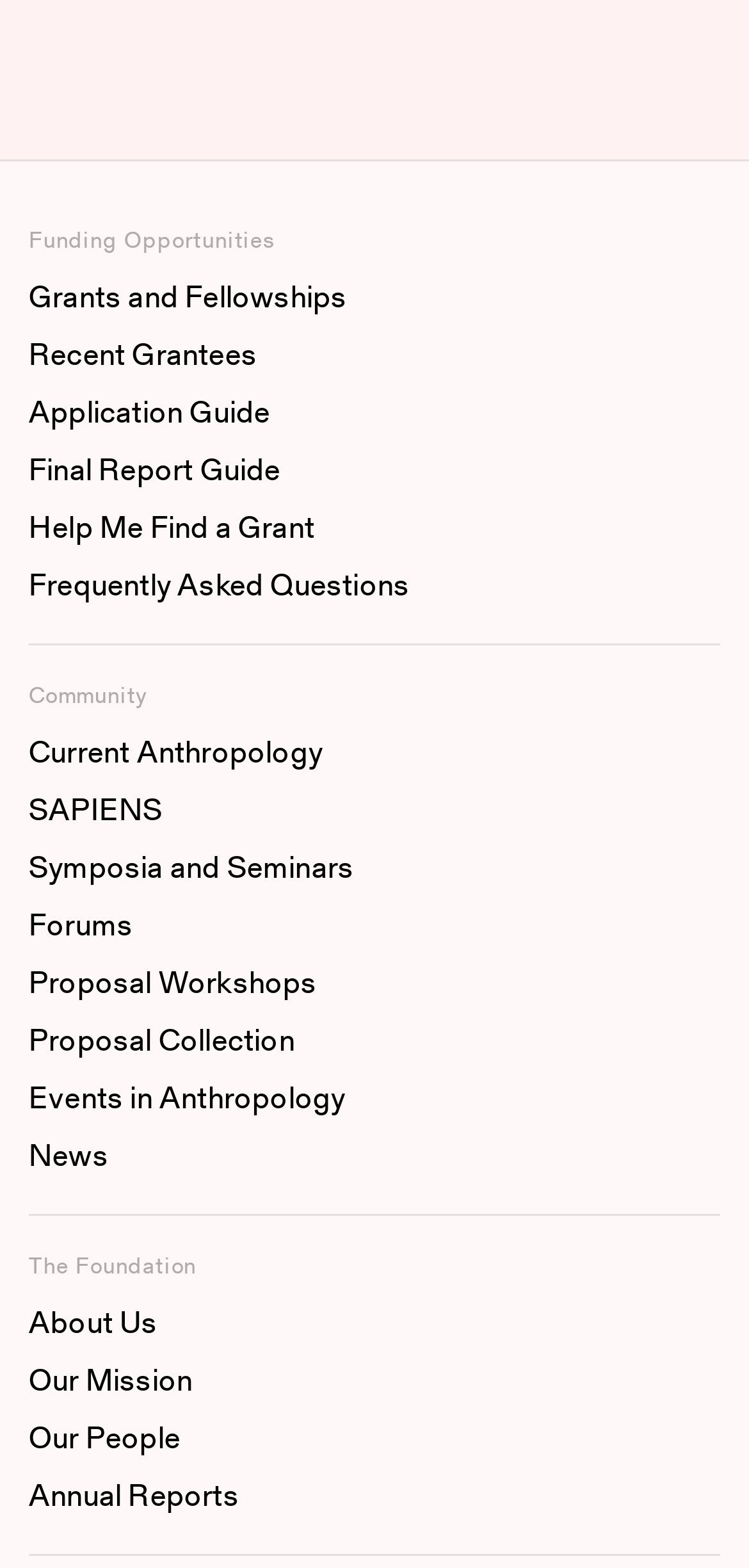What is the last element in the 'The Foundation' menu?
Answer the question with a single word or phrase by looking at the picture.

Annual Reports